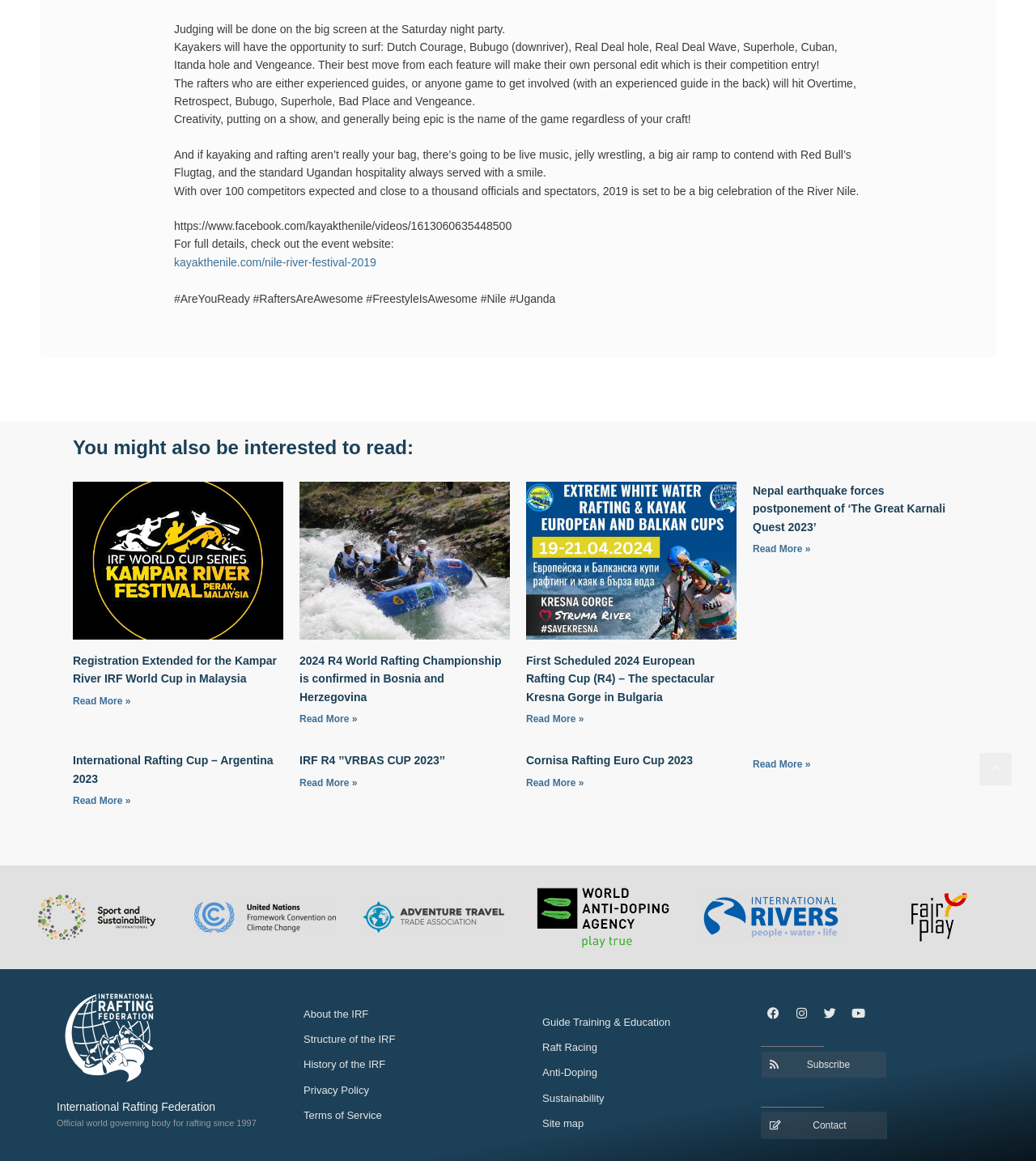Please identify the bounding box coordinates of the element that needs to be clicked to perform the following instruction: "Read about the International Rafting Federation".

[0.055, 0.948, 0.208, 0.959]